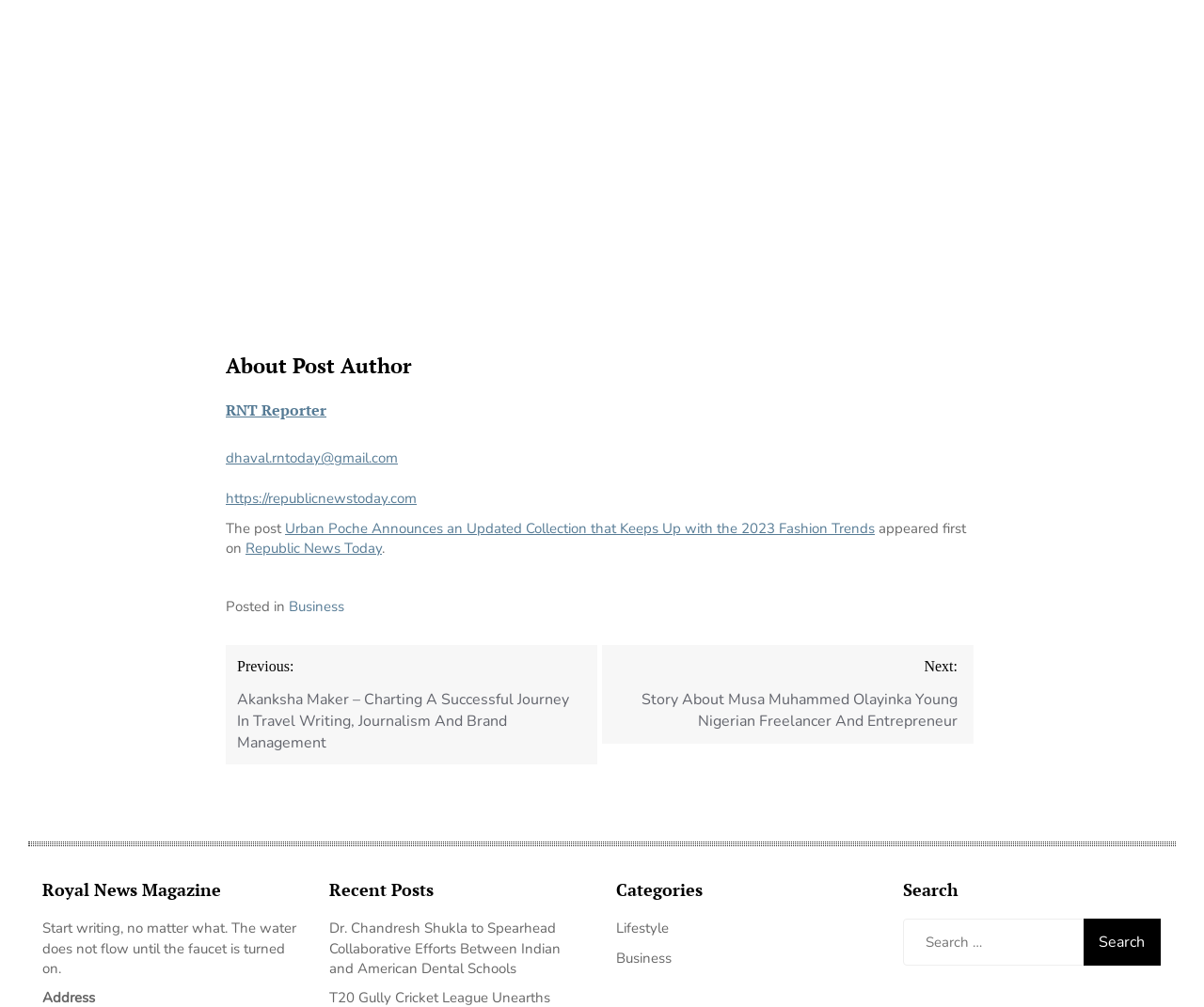What is the name of the website?
Using the image as a reference, answer the question with a short word or phrase.

Republic News Today